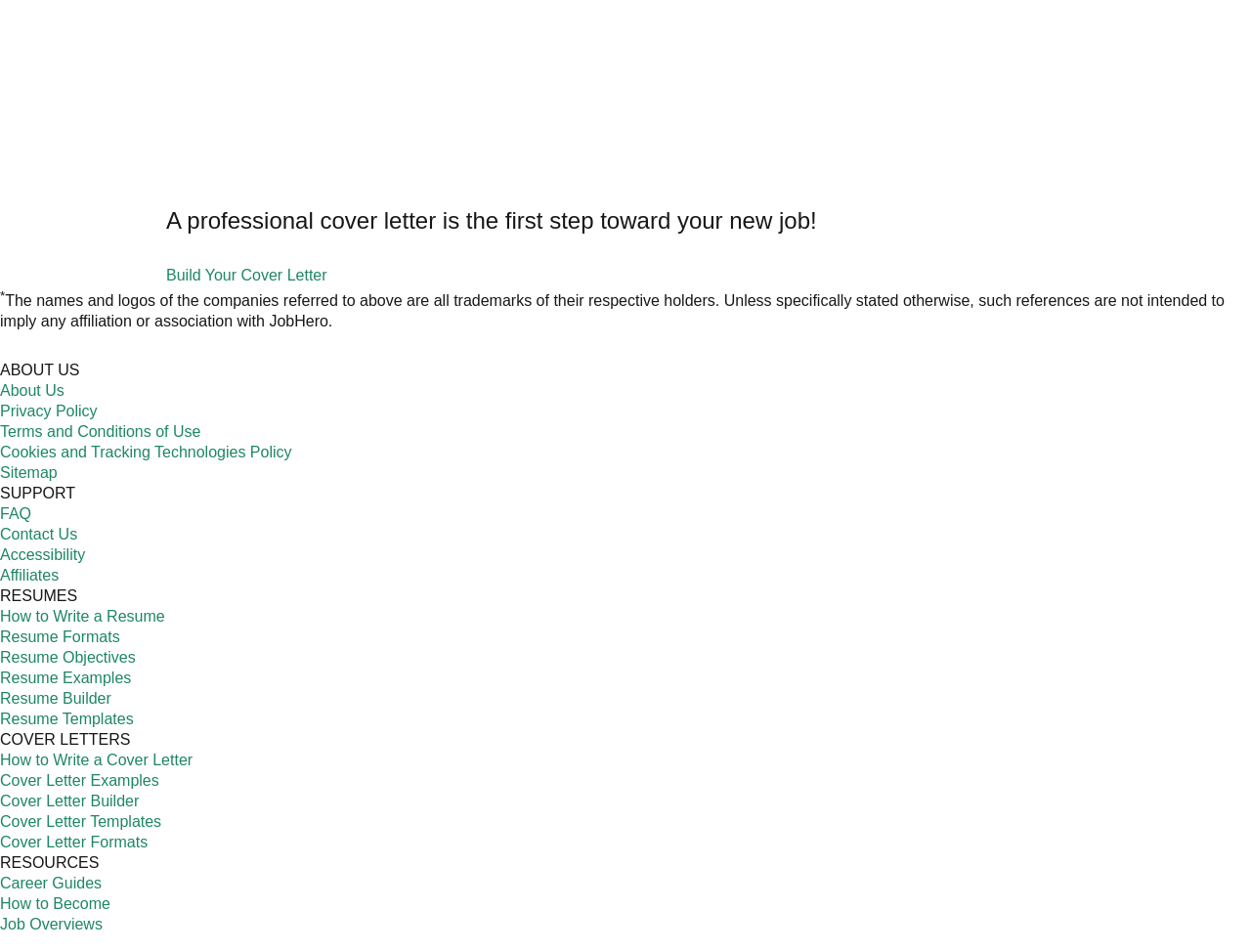What is the purpose of the 'About Us' link?
Please answer the question with as much detail and depth as you can.

The question is asking about the purpose of the 'About Us' link, and the answer can be inferred from the text of the link itself, which suggests that it is used to learn about the company. The link is located in the footer section of the webpage, along with other links to pages such as 'Privacy Policy' and 'Terms and Conditions of Use'.